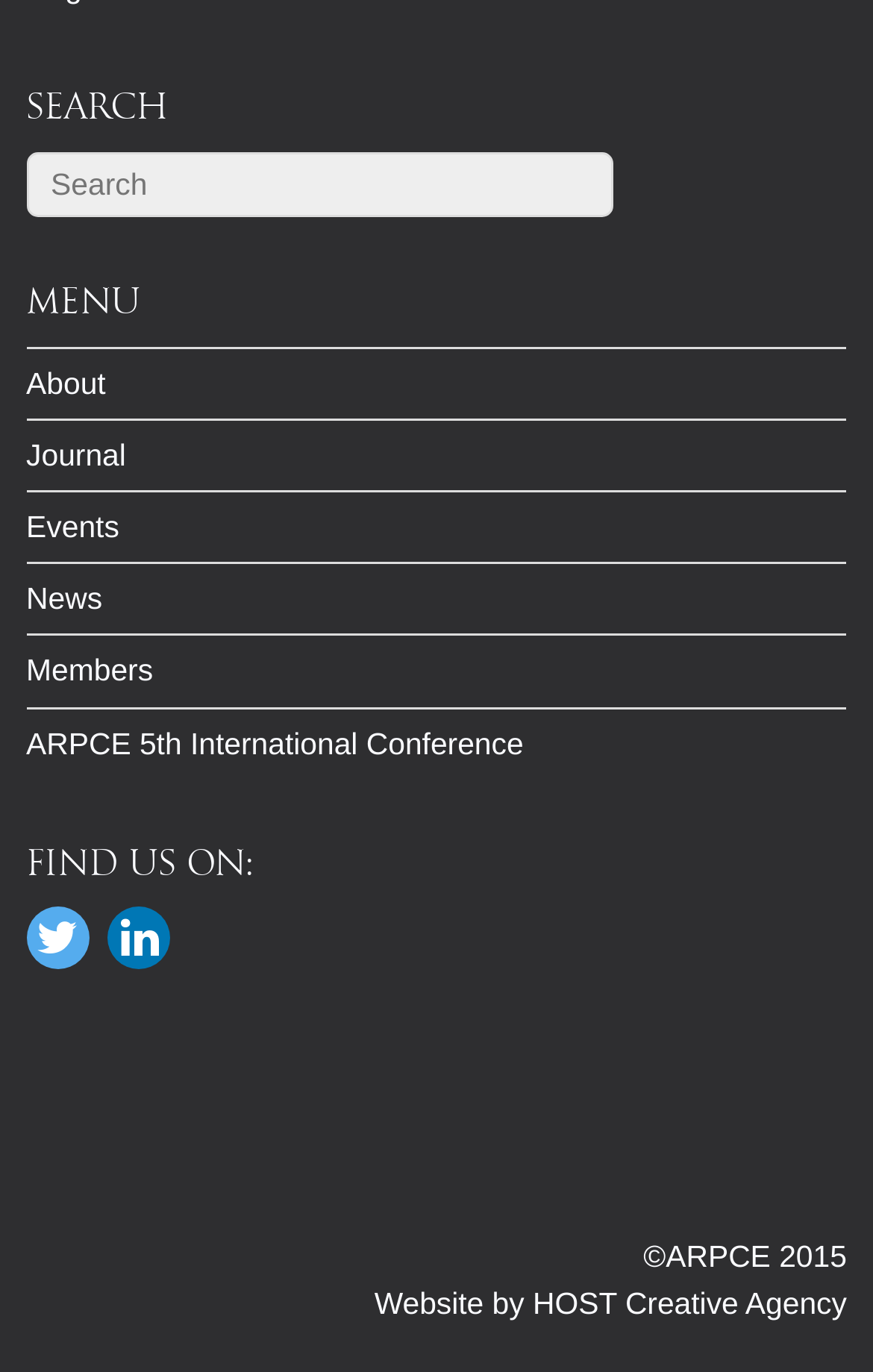How many main menu items are there?
Refer to the image and offer an in-depth and detailed answer to the question.

The main menu items can be found by looking at the link elements with text 'About', 'Journal', 'Events', 'News', and 'Members' which are children of the root element. There are five main menu items.